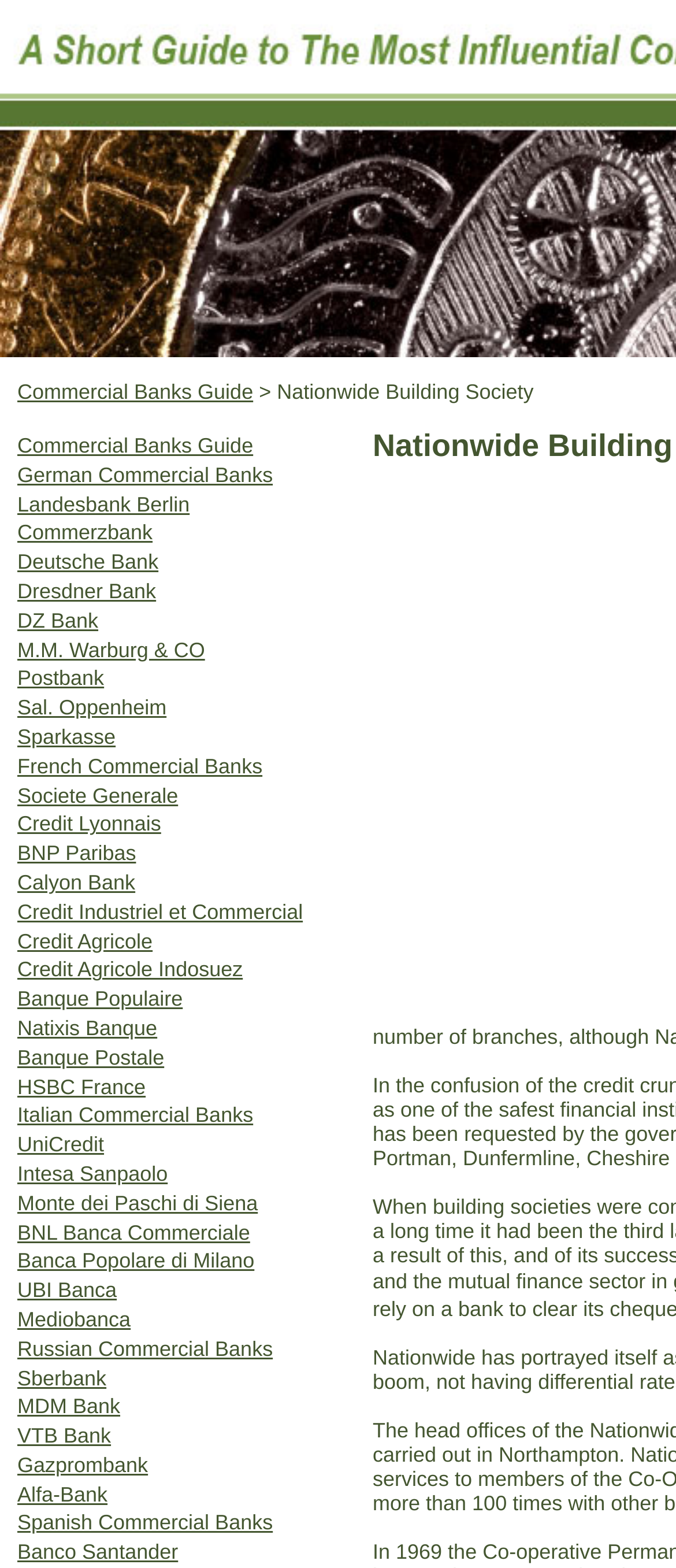Identify the bounding box coordinates for the element you need to click to achieve the following task: "Explore UniCredit". The coordinates must be four float values ranging from 0 to 1, formatted as [left, top, right, bottom].

[0.026, 0.722, 0.154, 0.738]